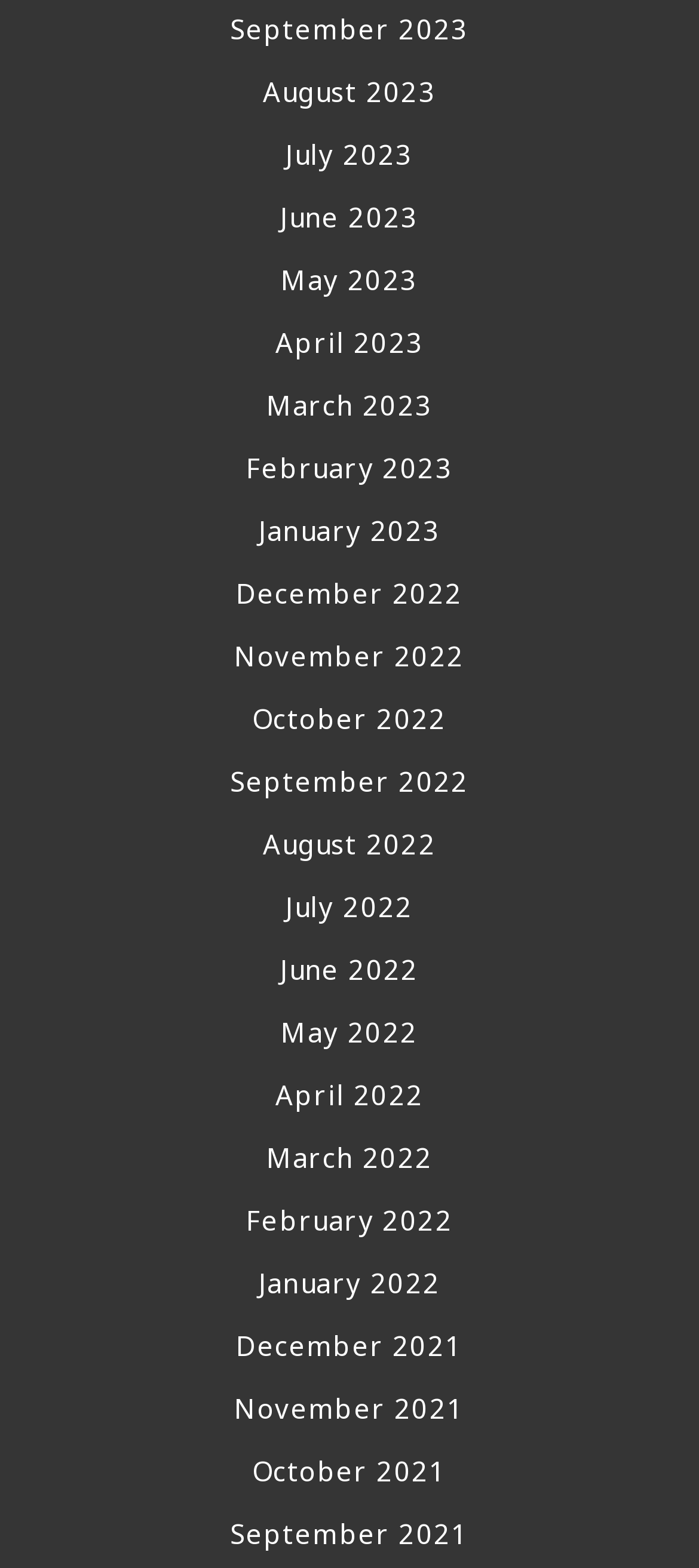What is the time period covered by the listed months?
Using the image as a reference, answer the question in detail.

By analyzing the list of months, I noticed that they span from September 2021 to August 2023, which covers a period of approximately 2 years.